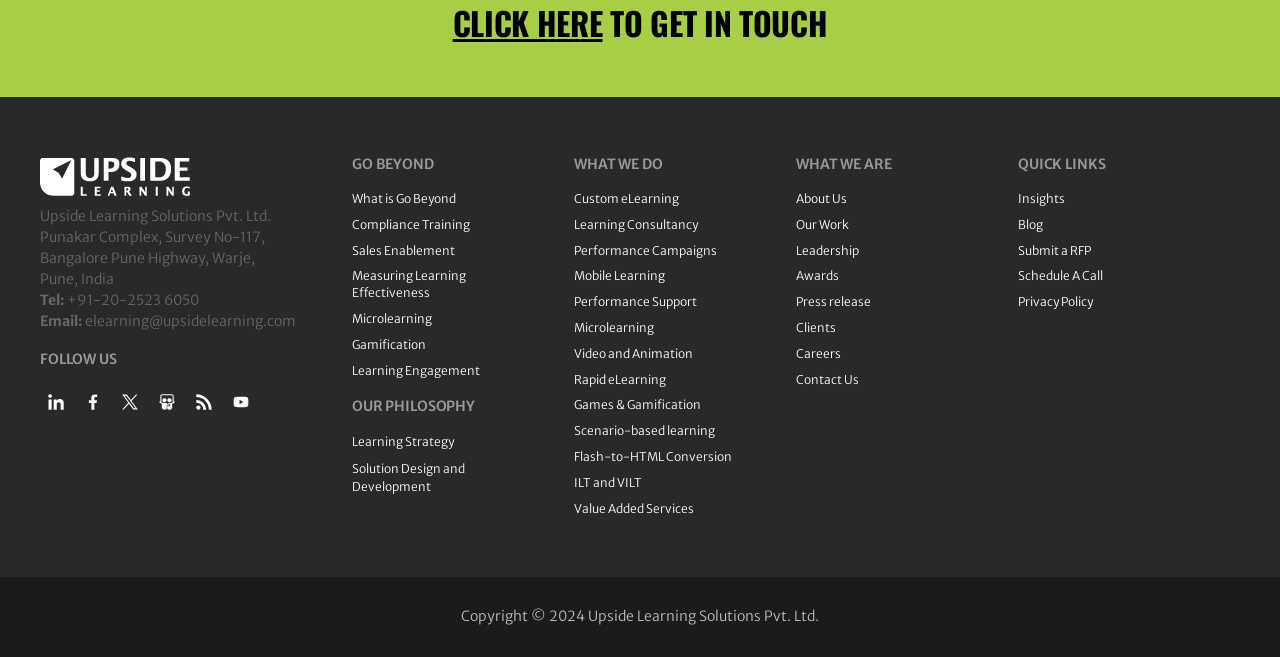Could you highlight the region that needs to be clicked to execute the instruction: "Follow Upside Learning on Facebook"?

[0.031, 0.587, 0.056, 0.636]